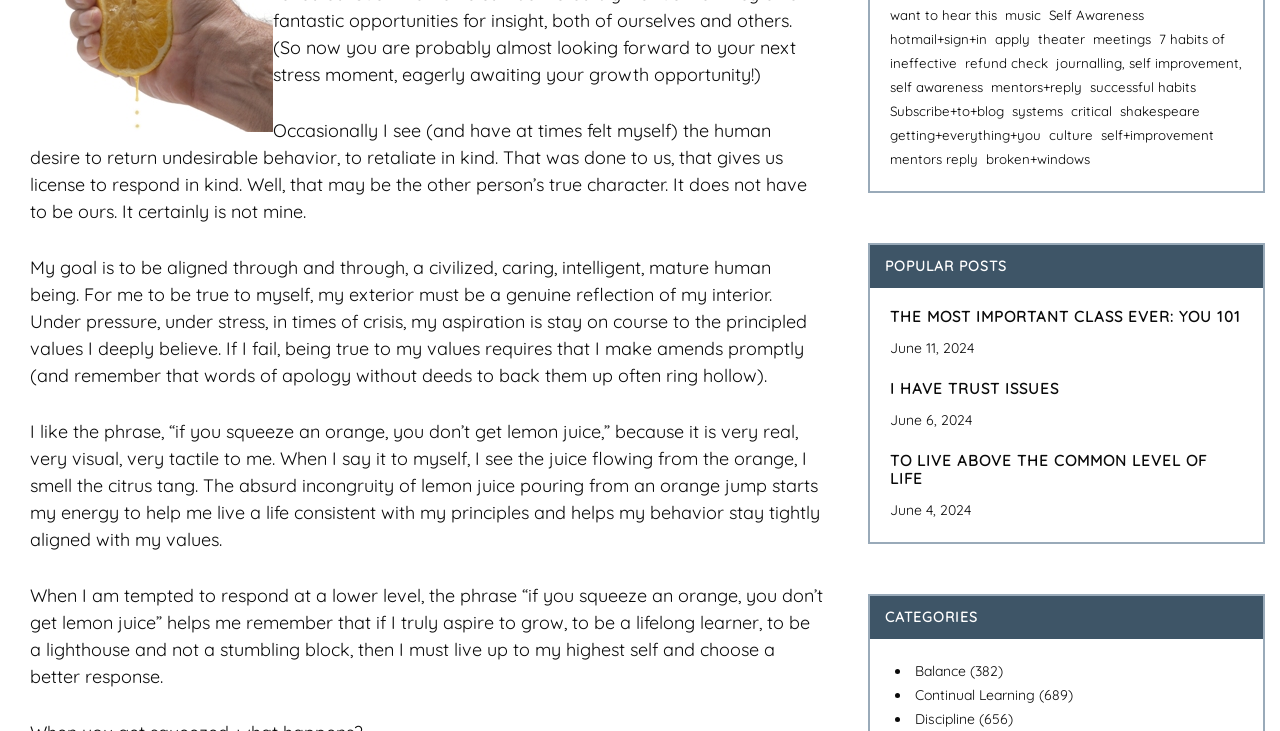Find and provide the bounding box coordinates for the UI element described with: "aria-label="c-facebook"".

None